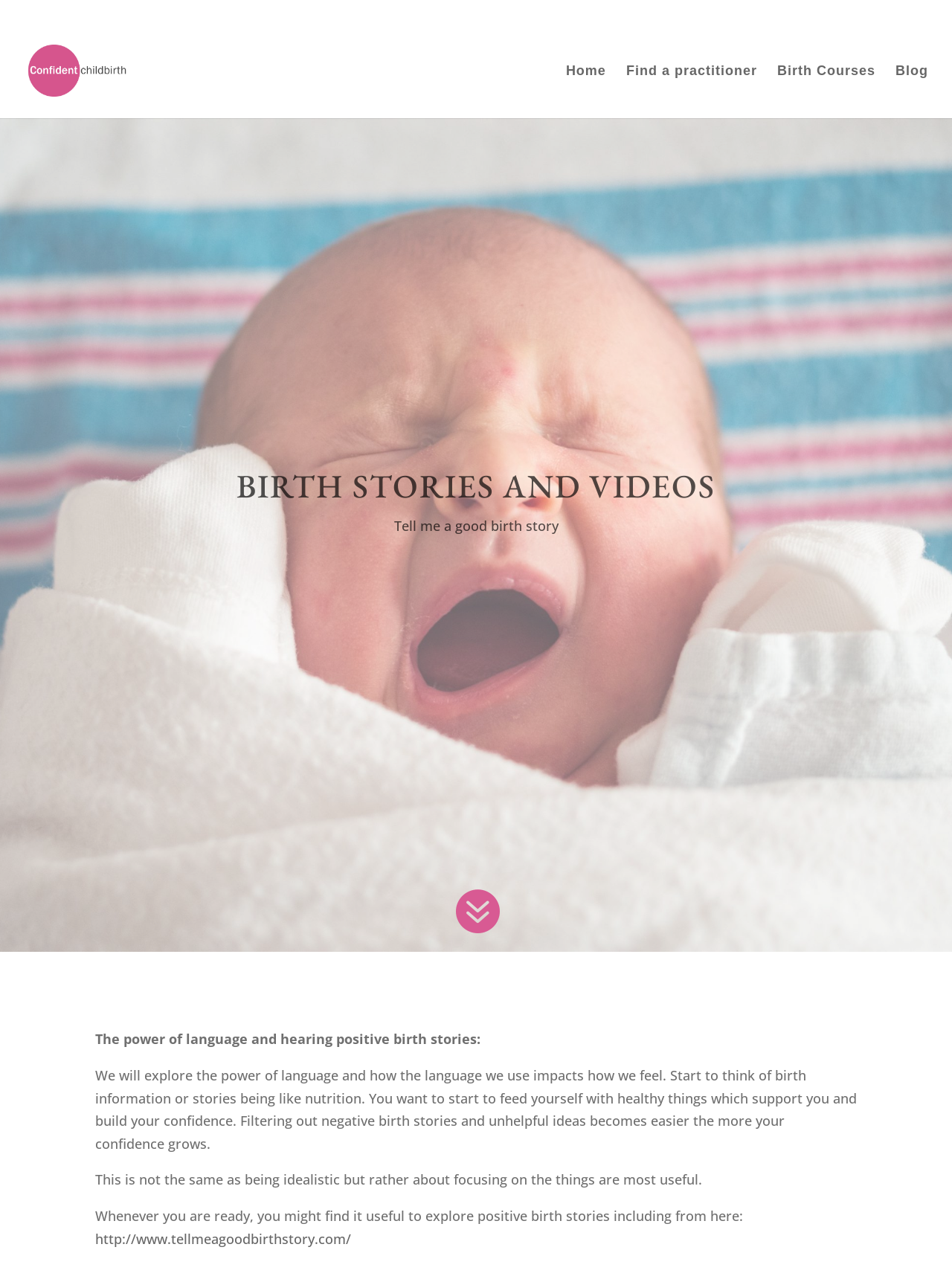Please identify the bounding box coordinates of the region to click in order to complete the given instruction: "Find a practitioner". The coordinates should be four float numbers between 0 and 1, i.e., [left, top, right, bottom].

[0.658, 0.051, 0.795, 0.092]